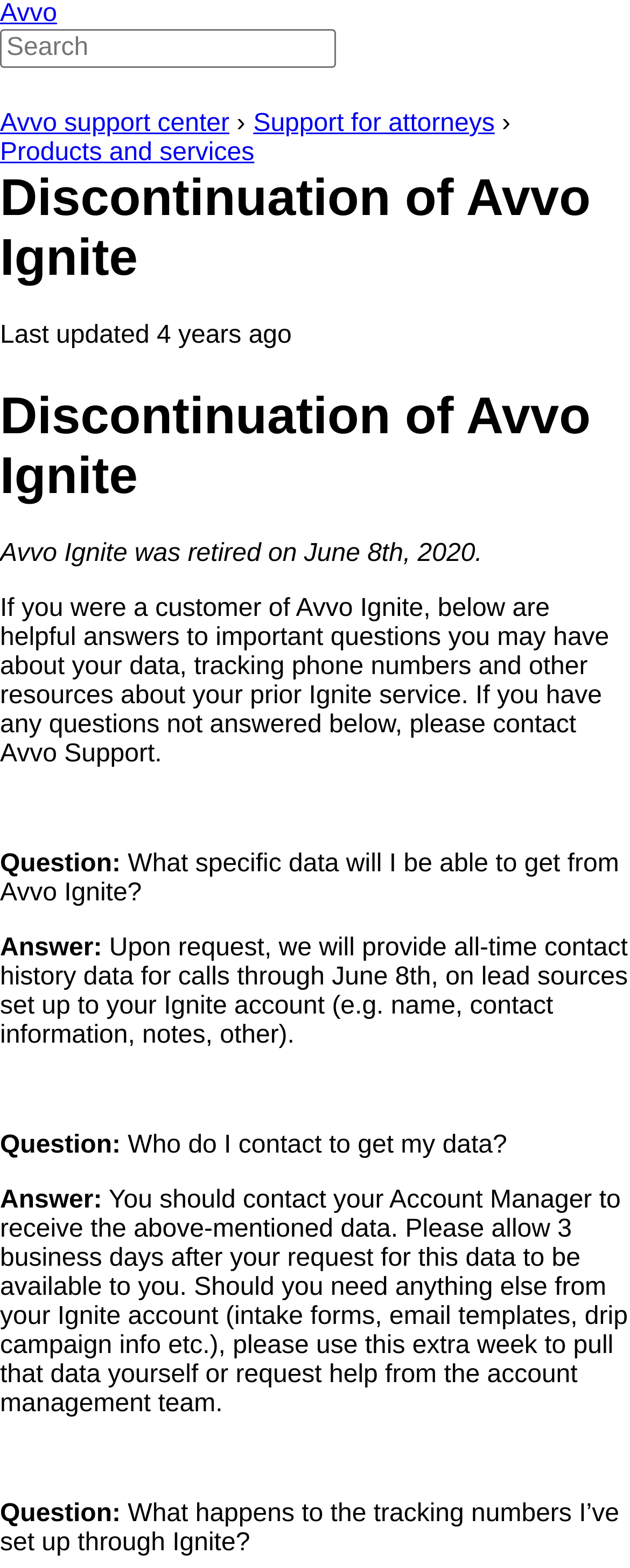Answer the following query concisely with a single word or phrase:
What data can I get from Avvo Ignite?

Contact history data